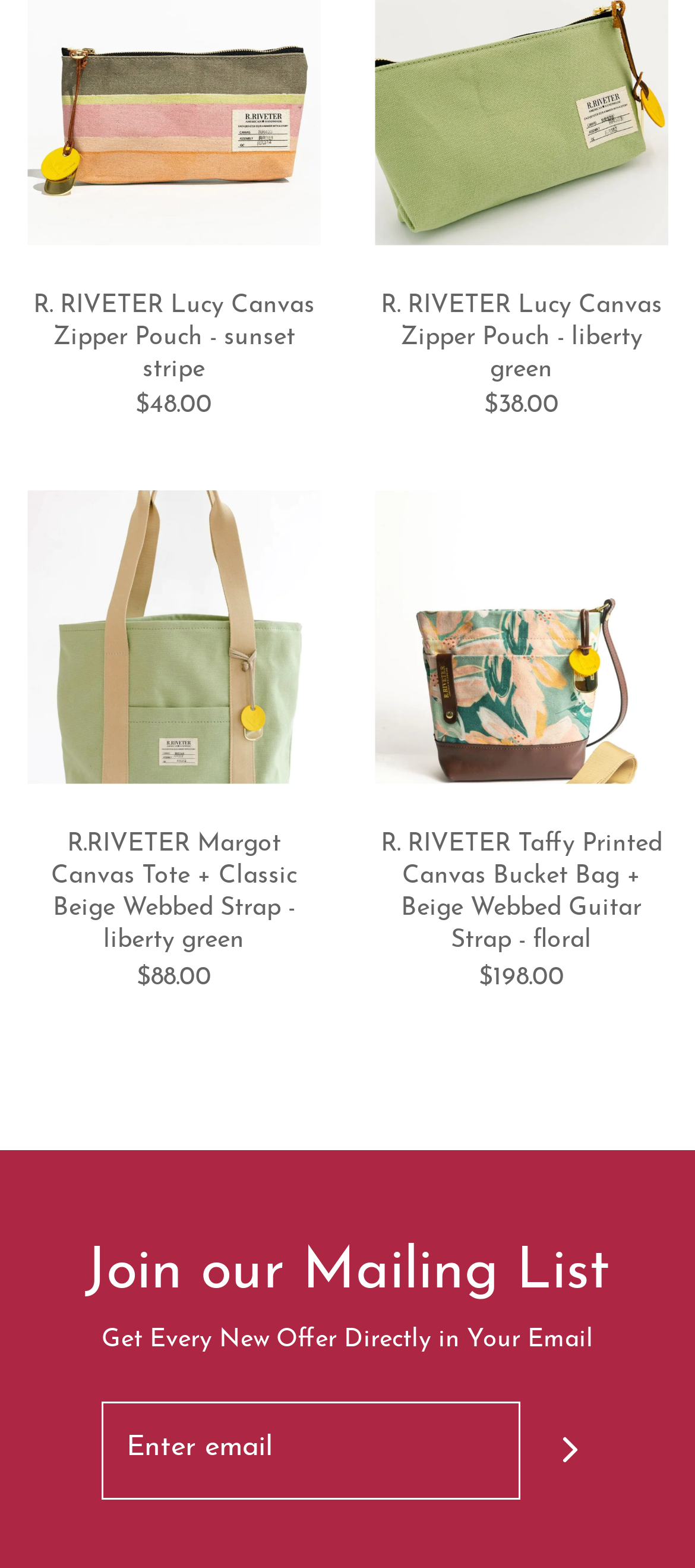What is the purpose of the textbox 'Enter email'?
Using the image as a reference, answer the question with a short word or phrase.

To join the mailing list